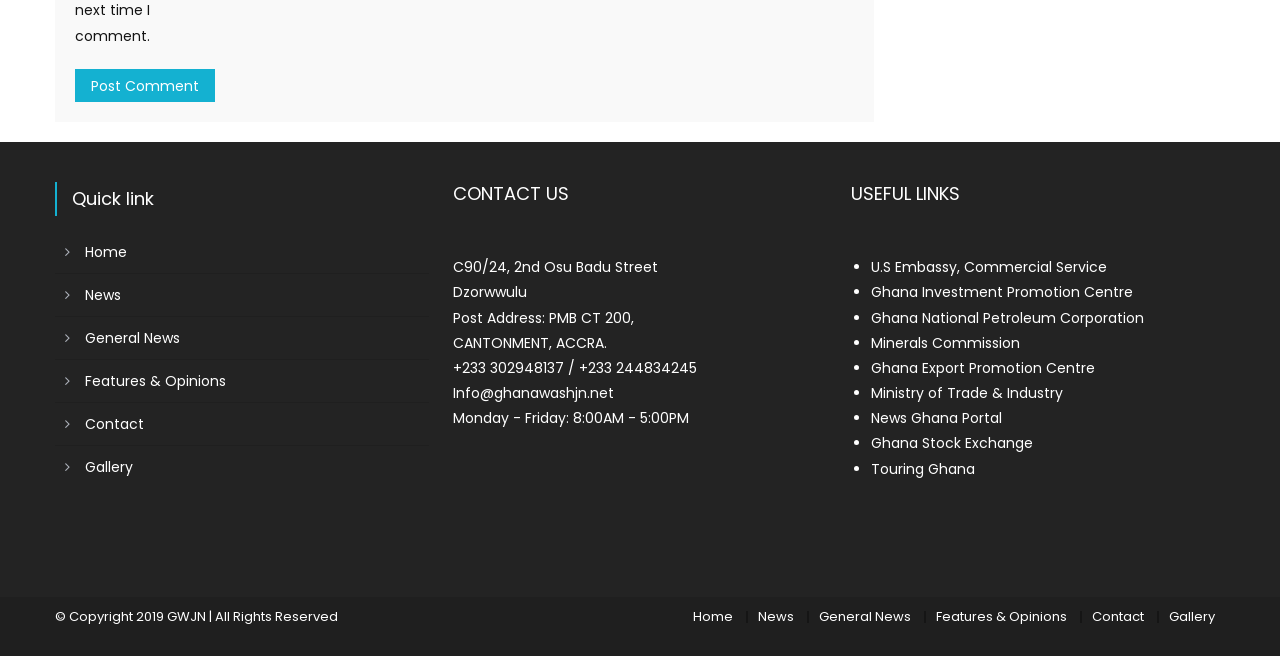Please identify the bounding box coordinates of the element's region that should be clicked to execute the following instruction: "Go to 'Home' page". The bounding box coordinates must be four float numbers between 0 and 1, i.e., [left, top, right, bottom].

[0.051, 0.36, 0.1, 0.408]